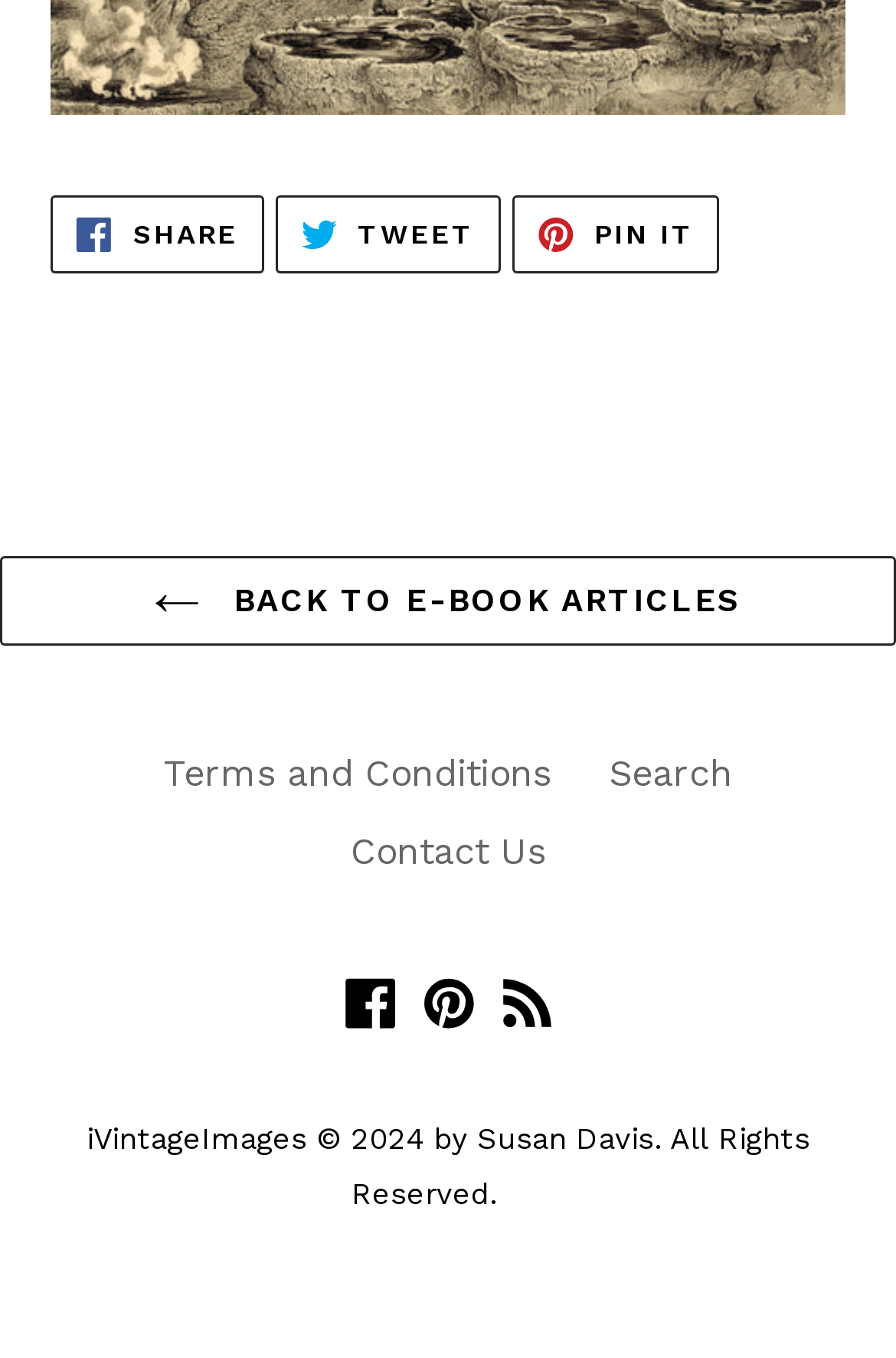Please determine the bounding box coordinates of the area that needs to be clicked to complete this task: 'Go back to e-book articles'. The coordinates must be four float numbers between 0 and 1, formatted as [left, top, right, bottom].

[0.0, 0.409, 1.0, 0.475]